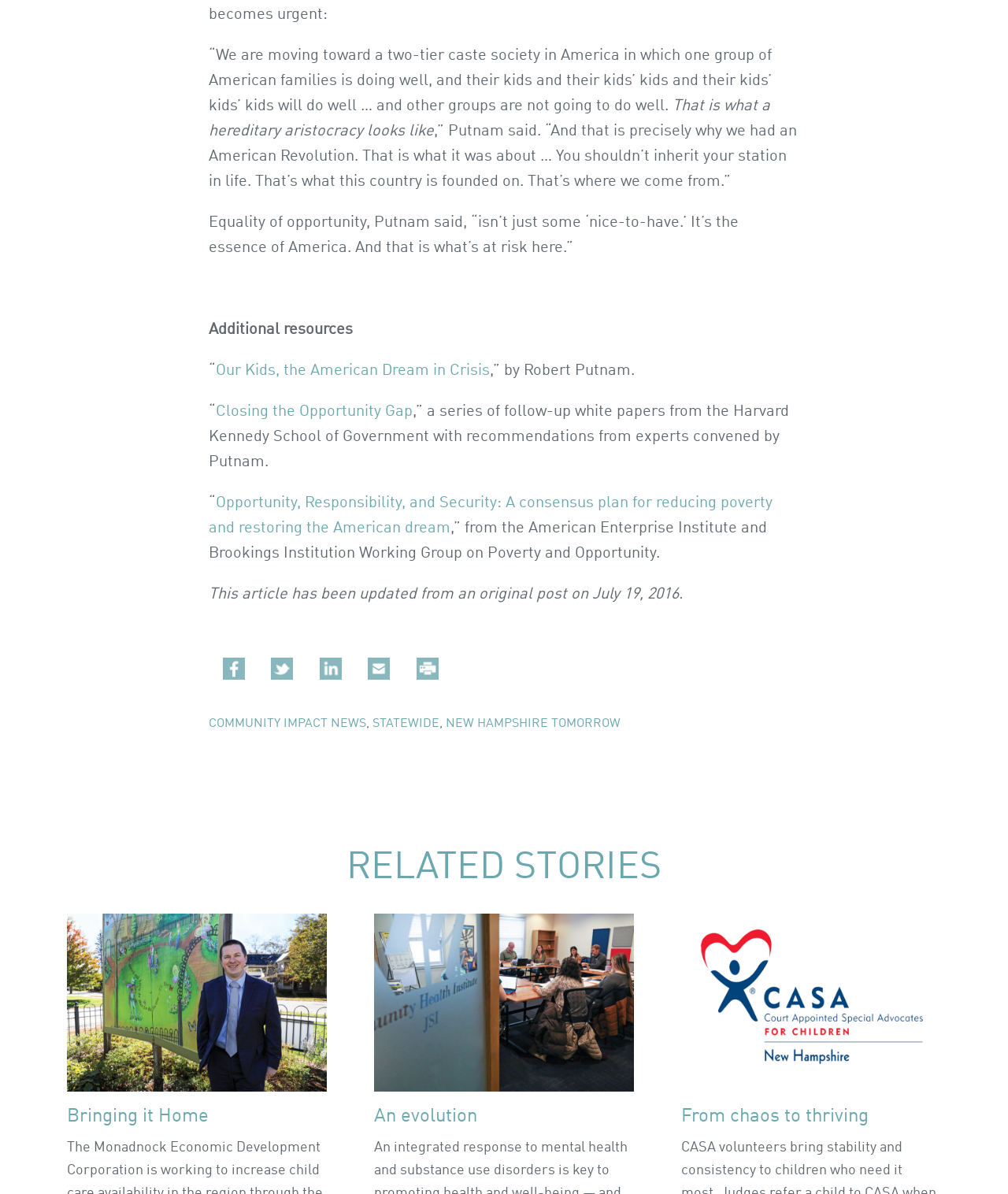Provide the bounding box coordinates for the UI element that is described by this text: "Community Impact News". The coordinates should be in the form of four float numbers between 0 and 1: [left, top, right, bottom].

[0.207, 0.601, 0.363, 0.611]